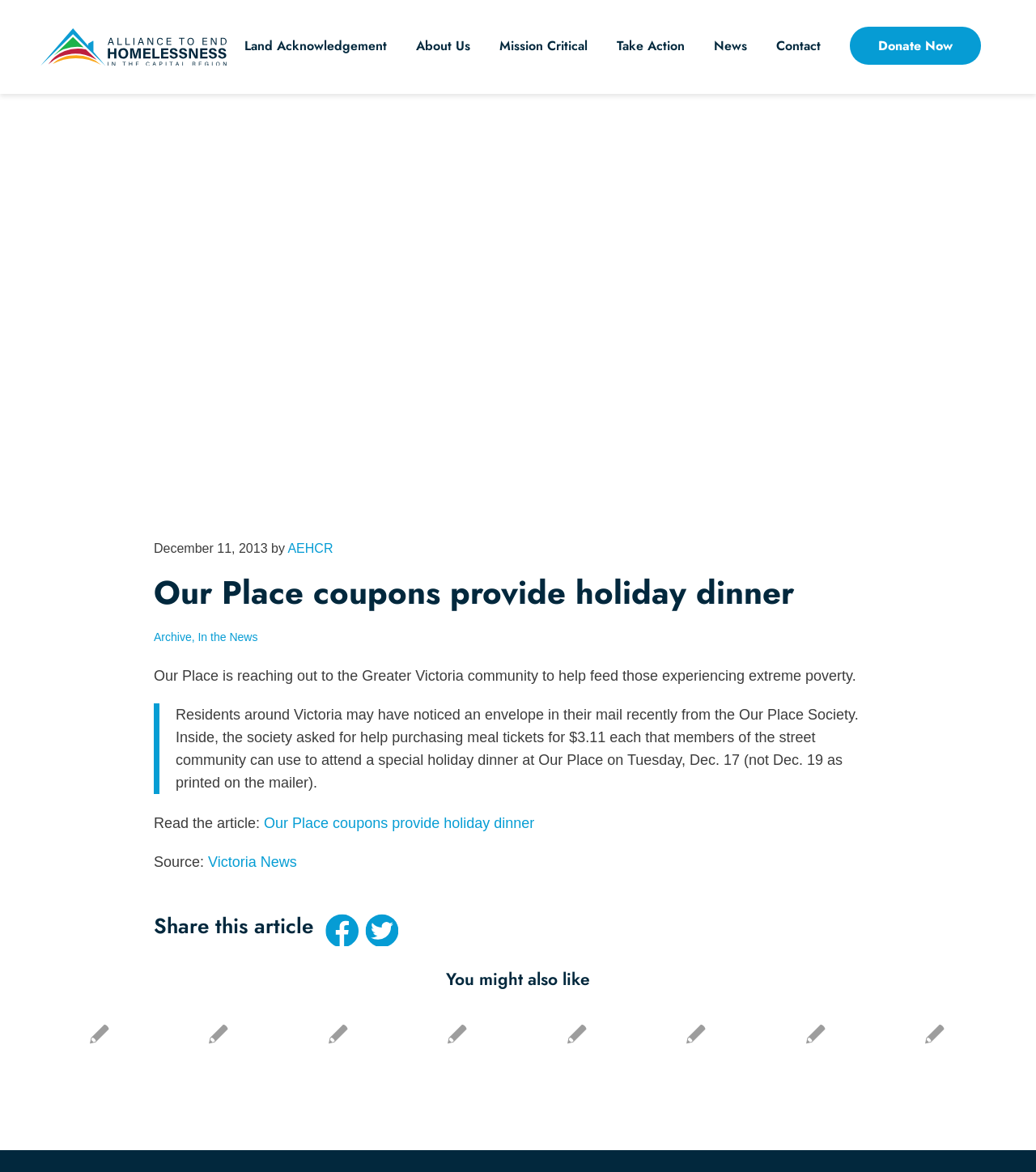Please reply to the following question using a single word or phrase: 
What is the logo of the website?

AEHCR LOGO HORIZONTAL